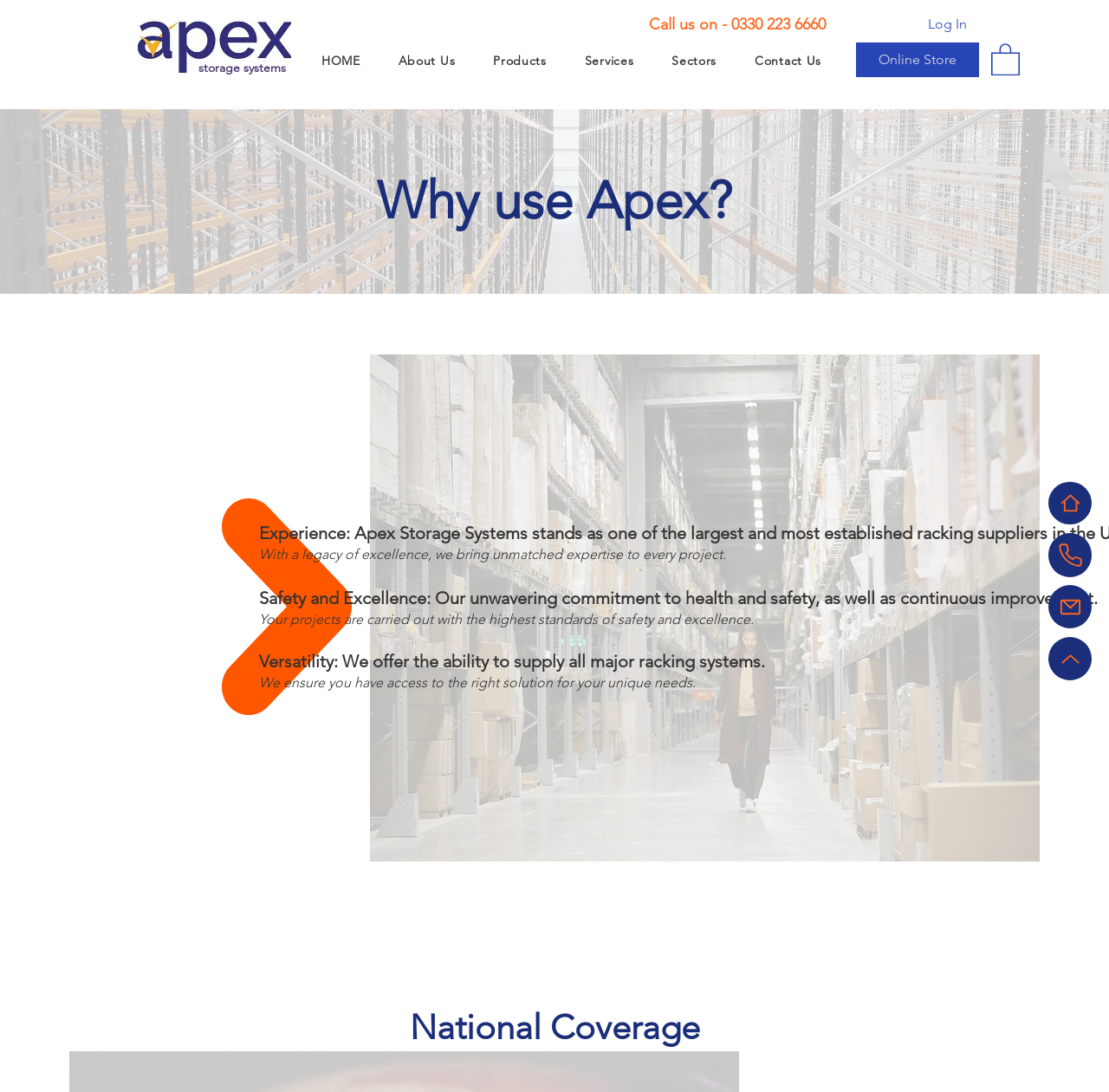Identify the bounding box coordinates for the element you need to click to achieve the following task: "Visit the 'About Us' page". The coordinates must be four float values ranging from 0 to 1, formatted as [left, top, right, bottom].

[0.345, 0.041, 0.424, 0.071]